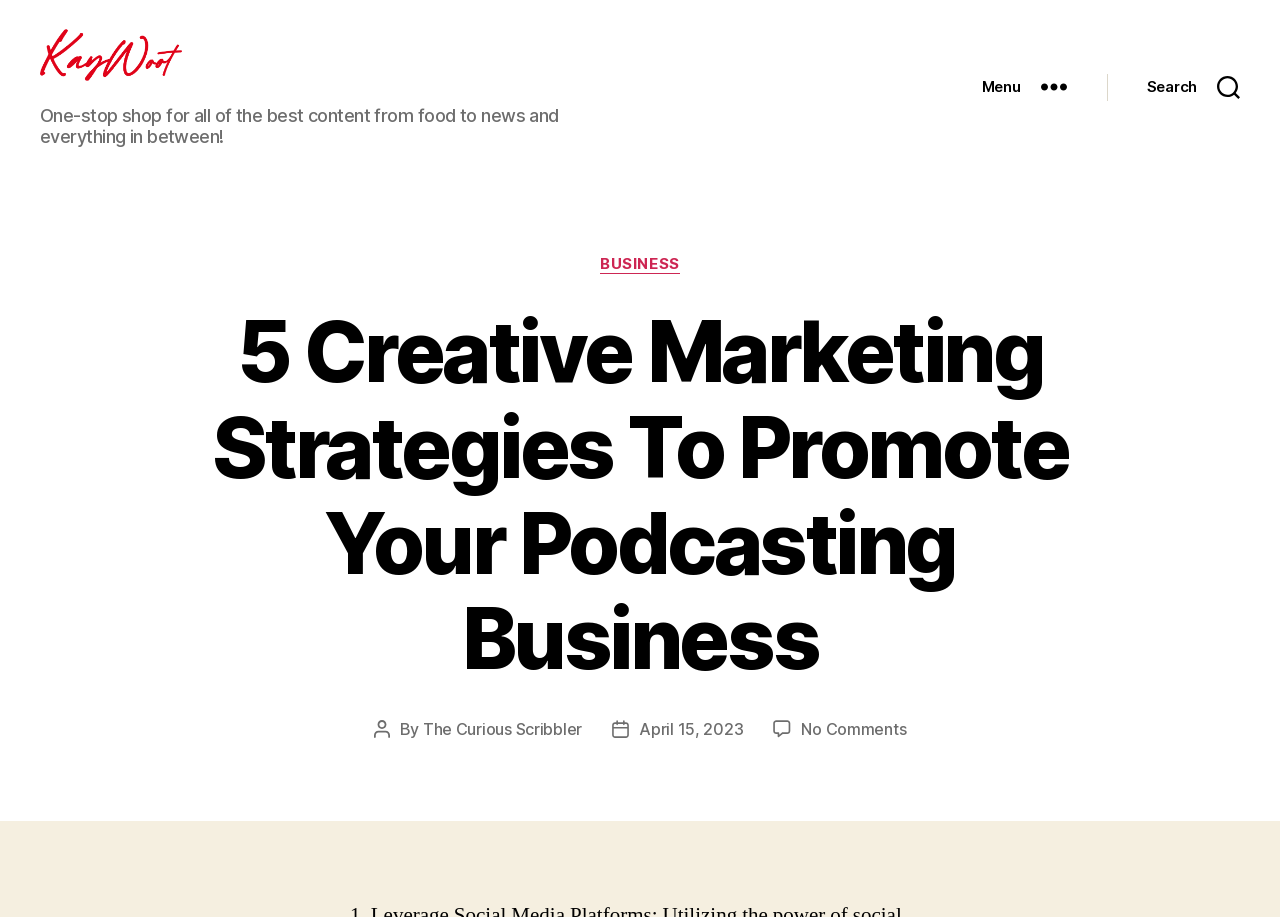Respond with a single word or phrase:
How many comments does the article have?

No Comments